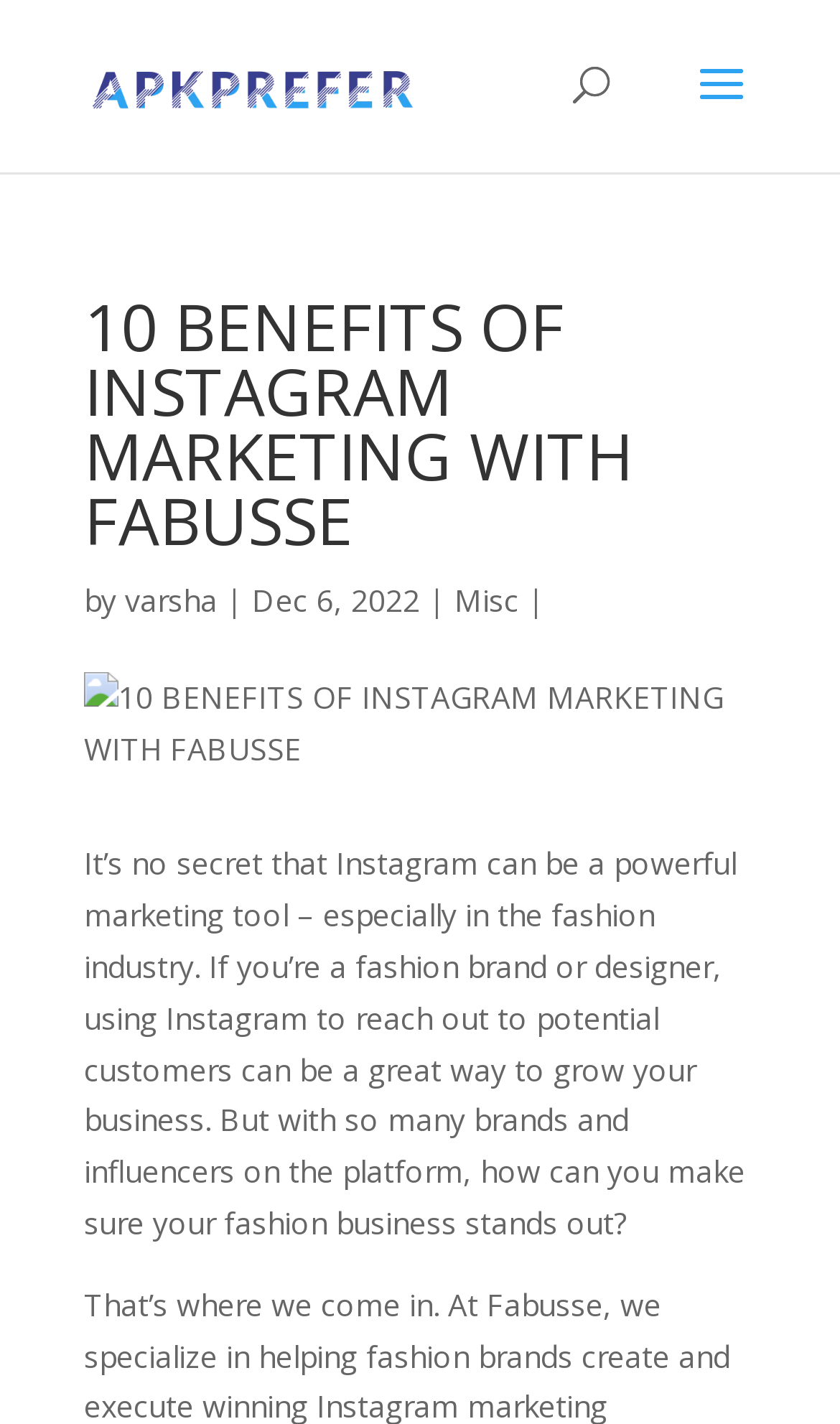Identify and extract the main heading of the webpage.

10 BENEFITS OF INSTAGRAM MARKETING WITH FABUSSE